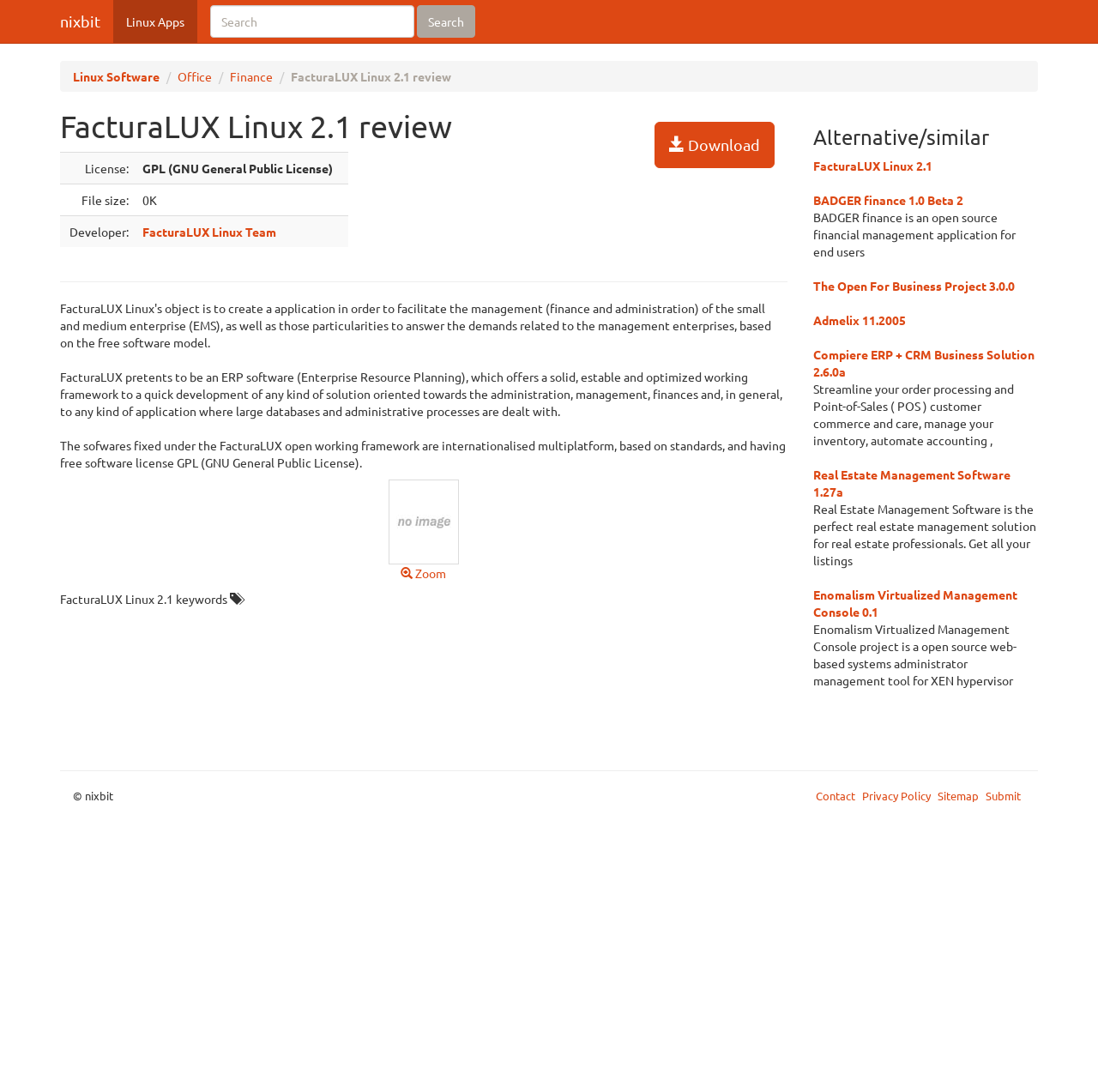Locate the bounding box coordinates of the area where you should click to accomplish the instruction: "Contact nixbit".

[0.743, 0.722, 0.783, 0.736]